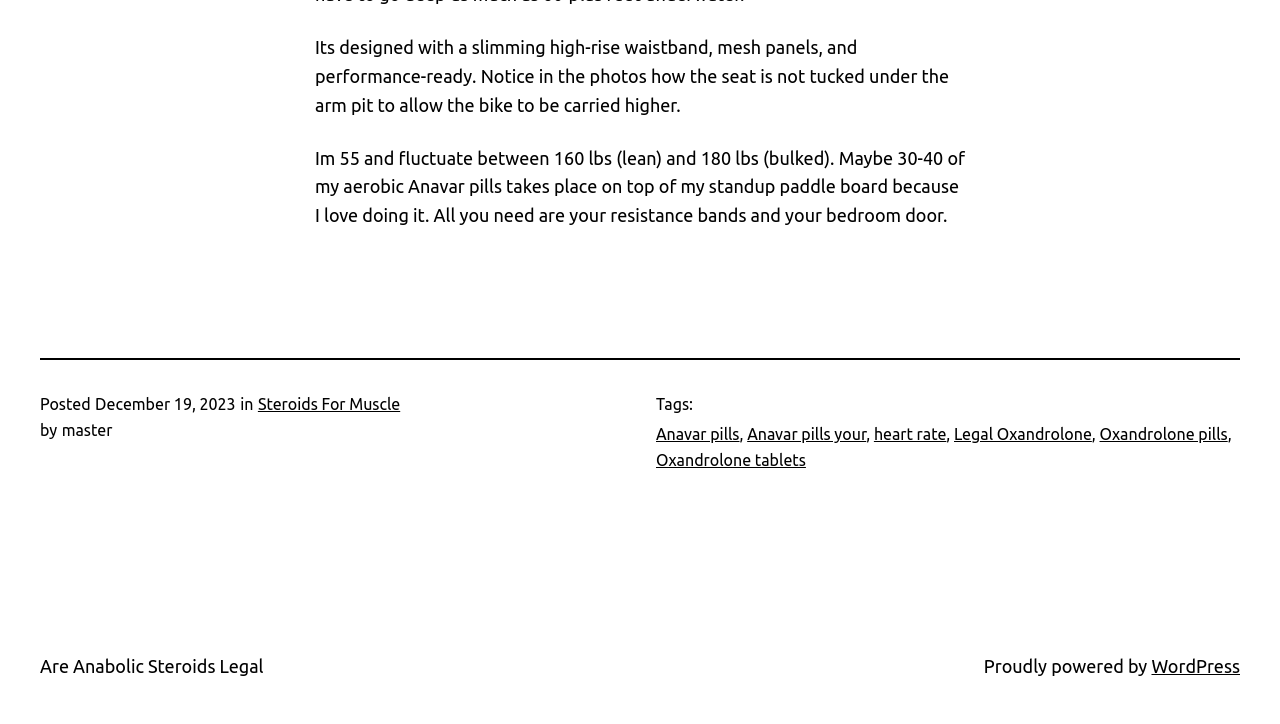Determine the bounding box coordinates of the UI element that matches the following description: "WordPress". The coordinates should be four float numbers between 0 and 1 in the format [left, top, right, bottom].

[0.9, 0.906, 0.969, 0.934]